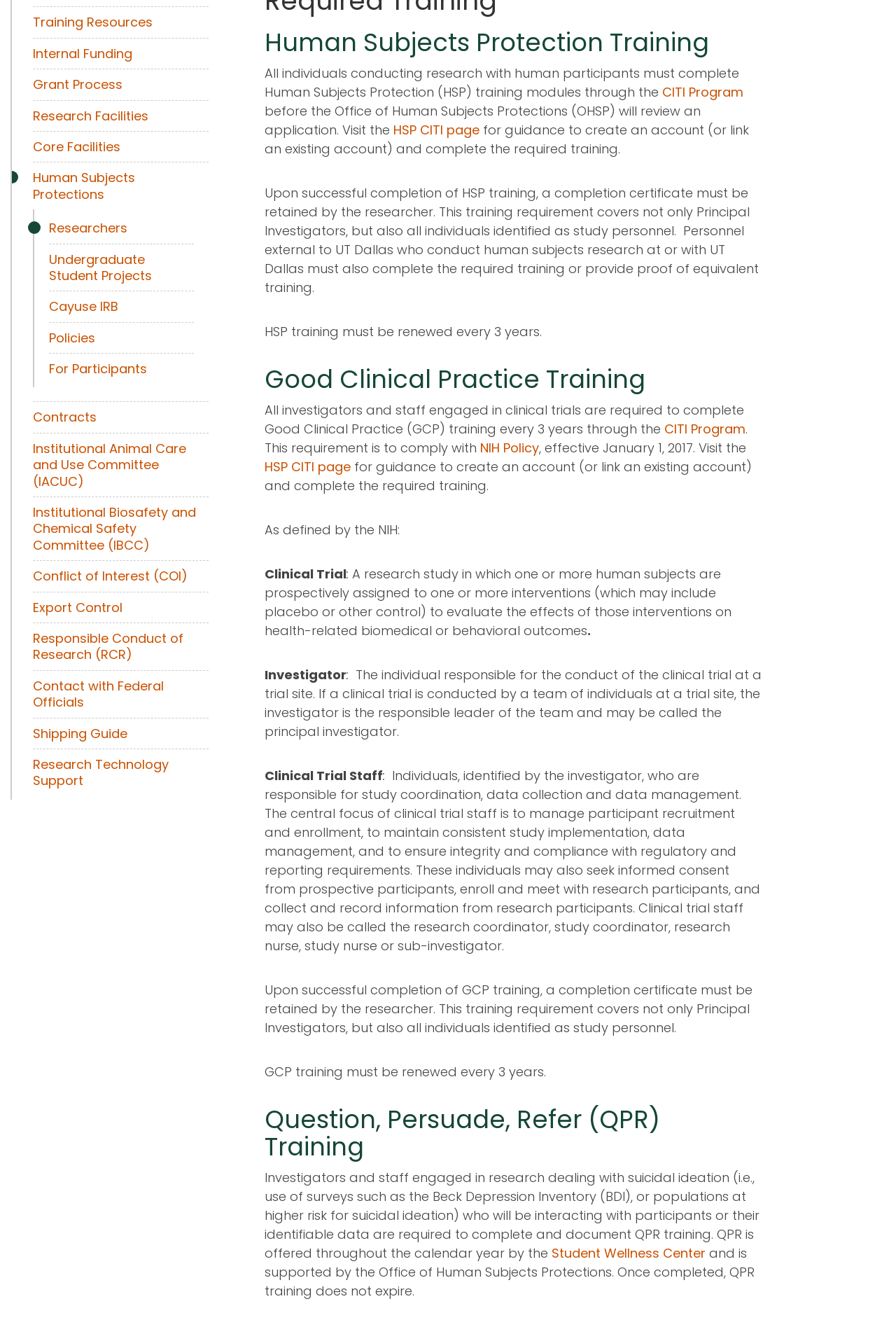Extract the bounding box coordinates for the UI element described as: "Responsible Conduct of Research (RCR)".

[0.037, 0.477, 0.232, 0.502]